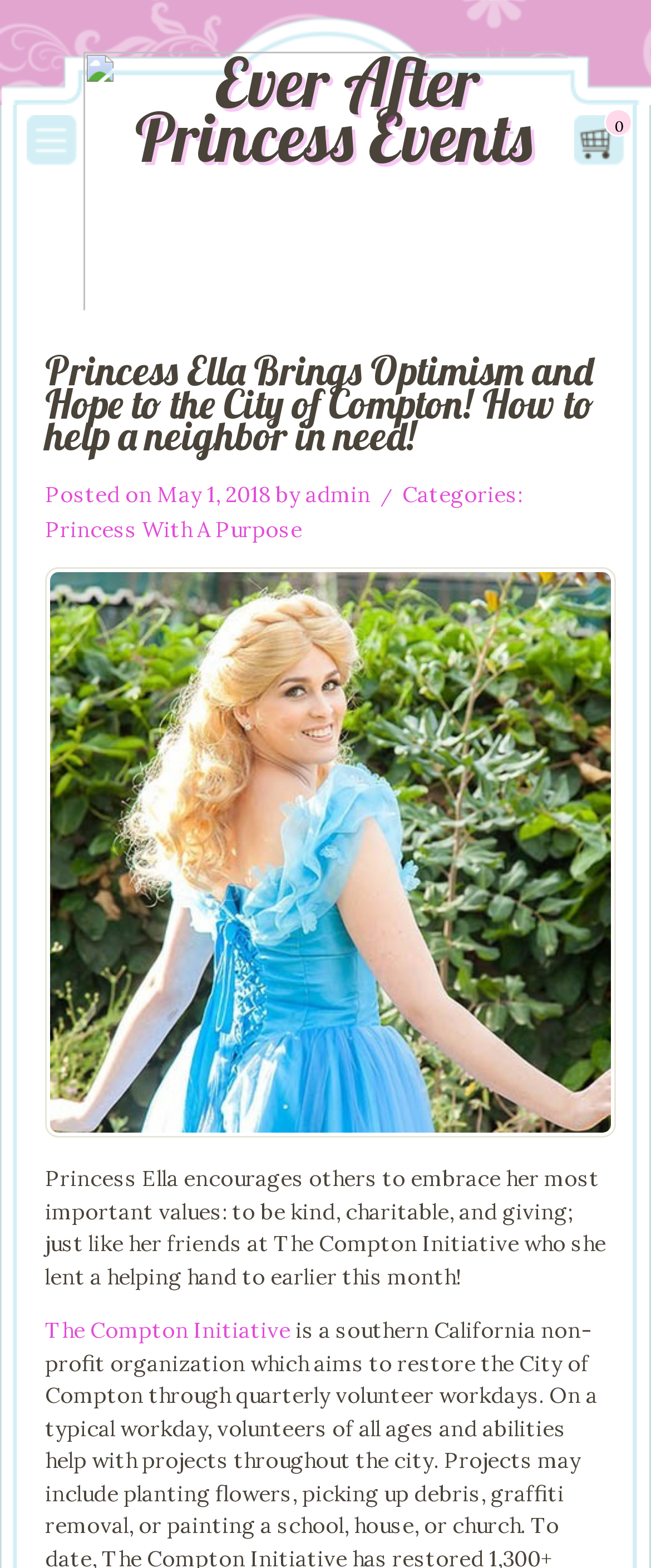Provide your answer in one word or a succinct phrase for the question: 
What is the category of the post?

Princess With A Purpose